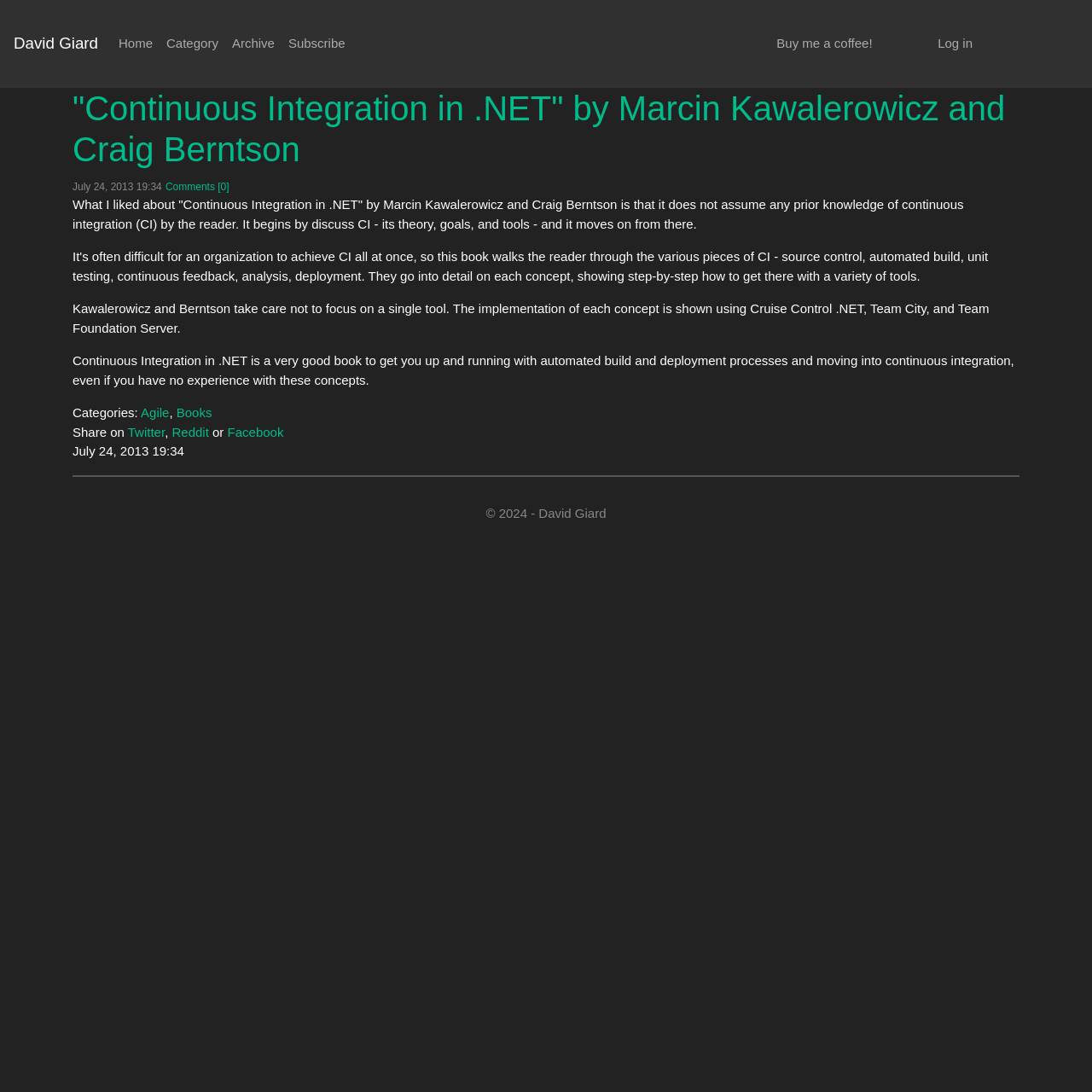Who is the author of the book reviewed?
Please provide a detailed and thorough answer to the question.

The answer can be found in the heading element which says '“Continuous Integration in .NET” by Marcin Kawalerowicz and Craig Berntson'. This heading is likely to be the title of the book being reviewed.